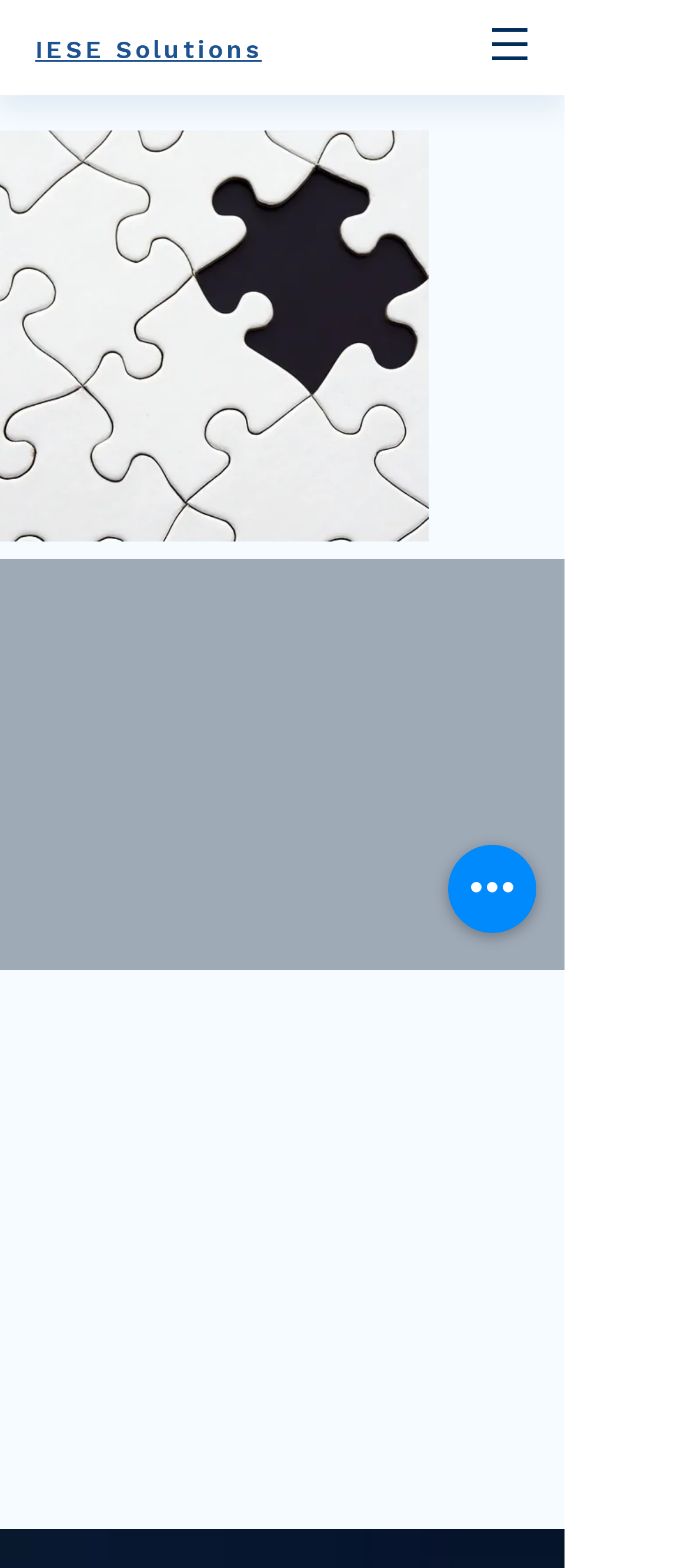Using the provided element description "IESE Solutions", determine the bounding box coordinates of the UI element.

[0.051, 0.022, 0.381, 0.04]